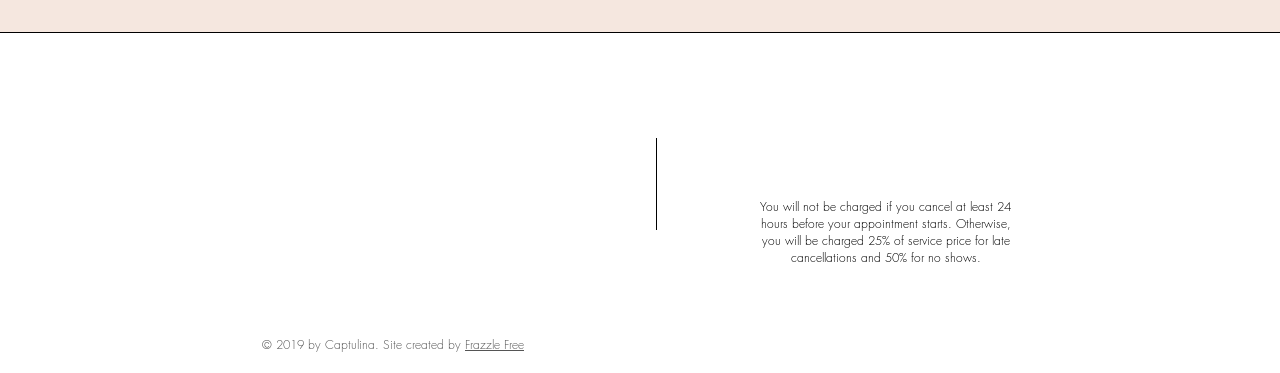Who created the website?
Based on the visual information, provide a detailed and comprehensive answer.

The webpage credits 'Frazzle Free' as the creator of the site, as indicated by the link at the bottom of the page.